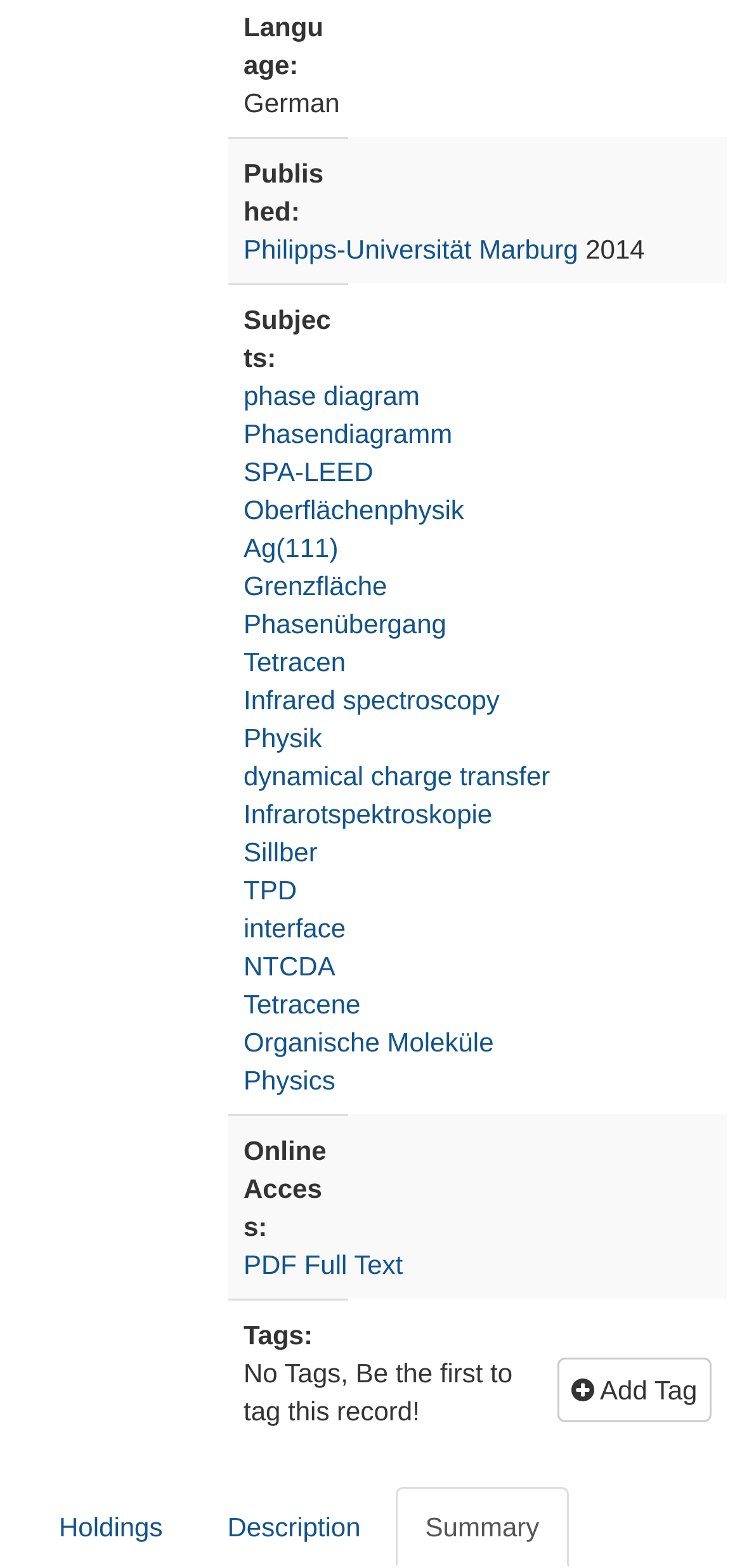Reply to the question with a single word or phrase:
How can the full text of the research be accessed?

PDF Full Text